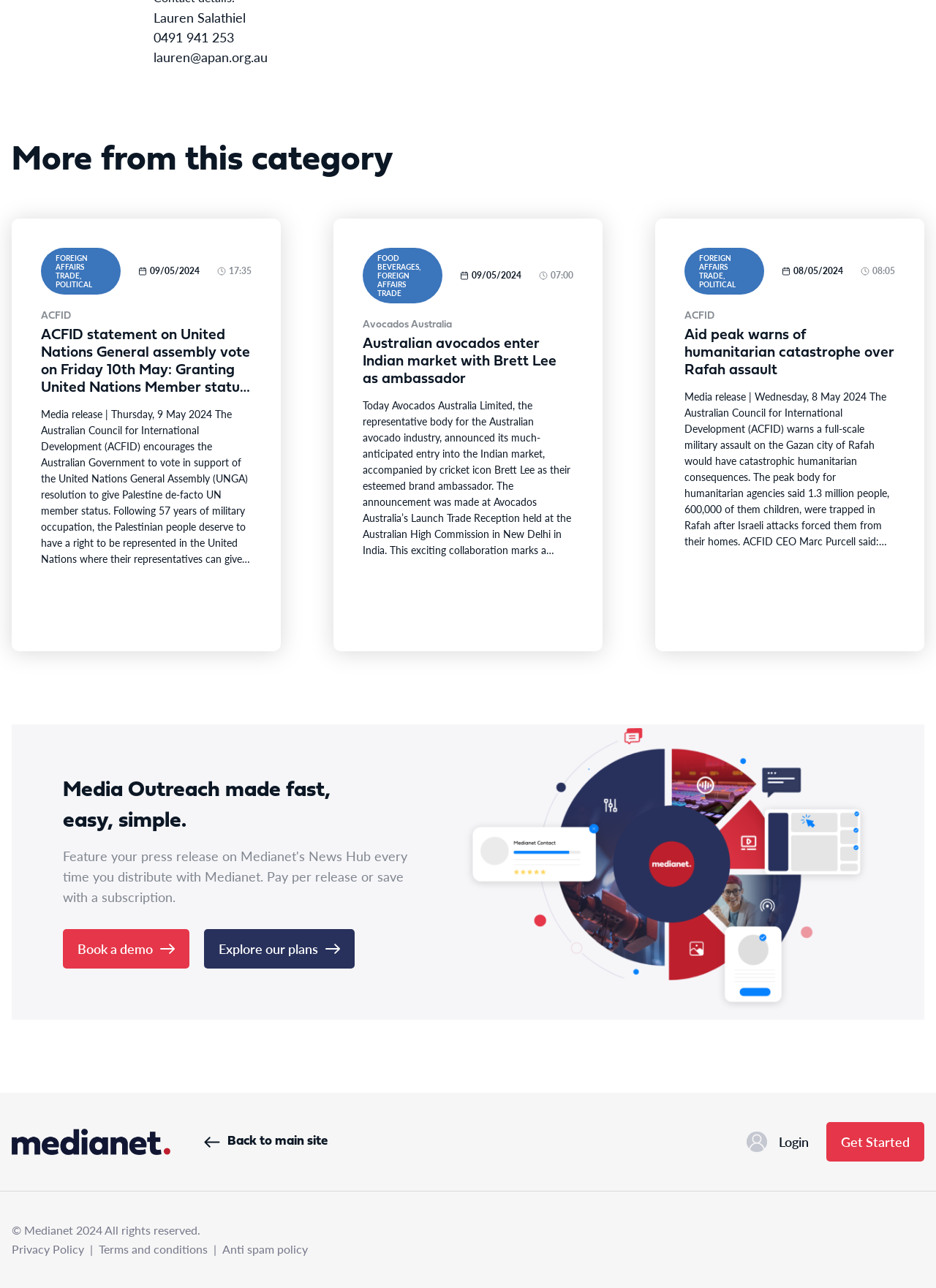What is the topic of the first news article?
Give a one-word or short phrase answer based on the image.

United Nations General Assembly vote